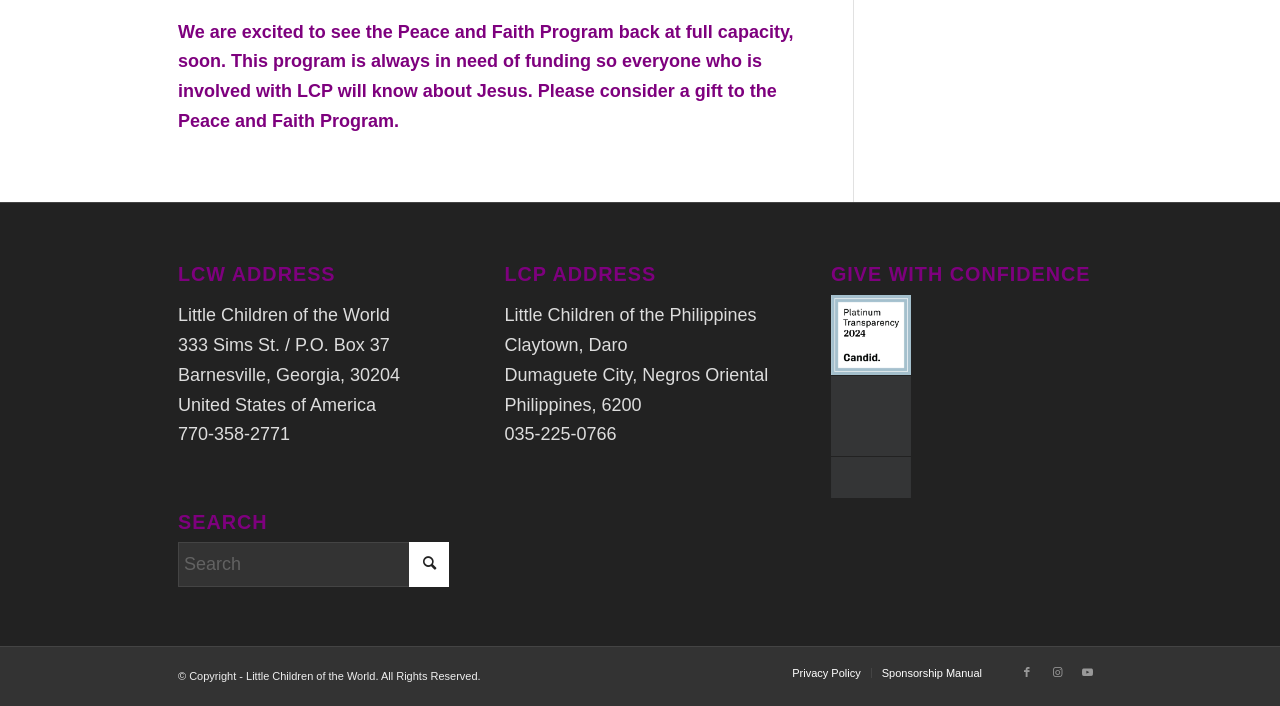Given the element description "Columns on Service Experiences", identify the bounding box of the corresponding UI element.

None